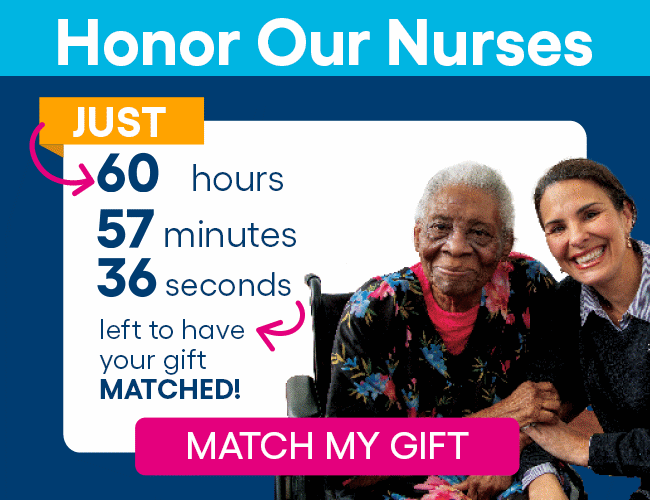Depict the image with a detailed narrative.

The image promotes a fundraising campaign with the message "Honor Our Nurses." It prominently displays a countdown timer indicating a limited time left to participate, showing "JUST 60 hours 57 minutes 36 seconds" to have donations matched. The bold call-to-action button at the bottom reads "MATCH MY GIFT," encouraging viewers to contribute. Two smiling individuals, one older and in a colorful top and the other younger, are featured together, highlighting a sense of community and support. The vibrant colors and playful design aim to inspire urgency and engagement in honoring nursing professionals through generous donations.